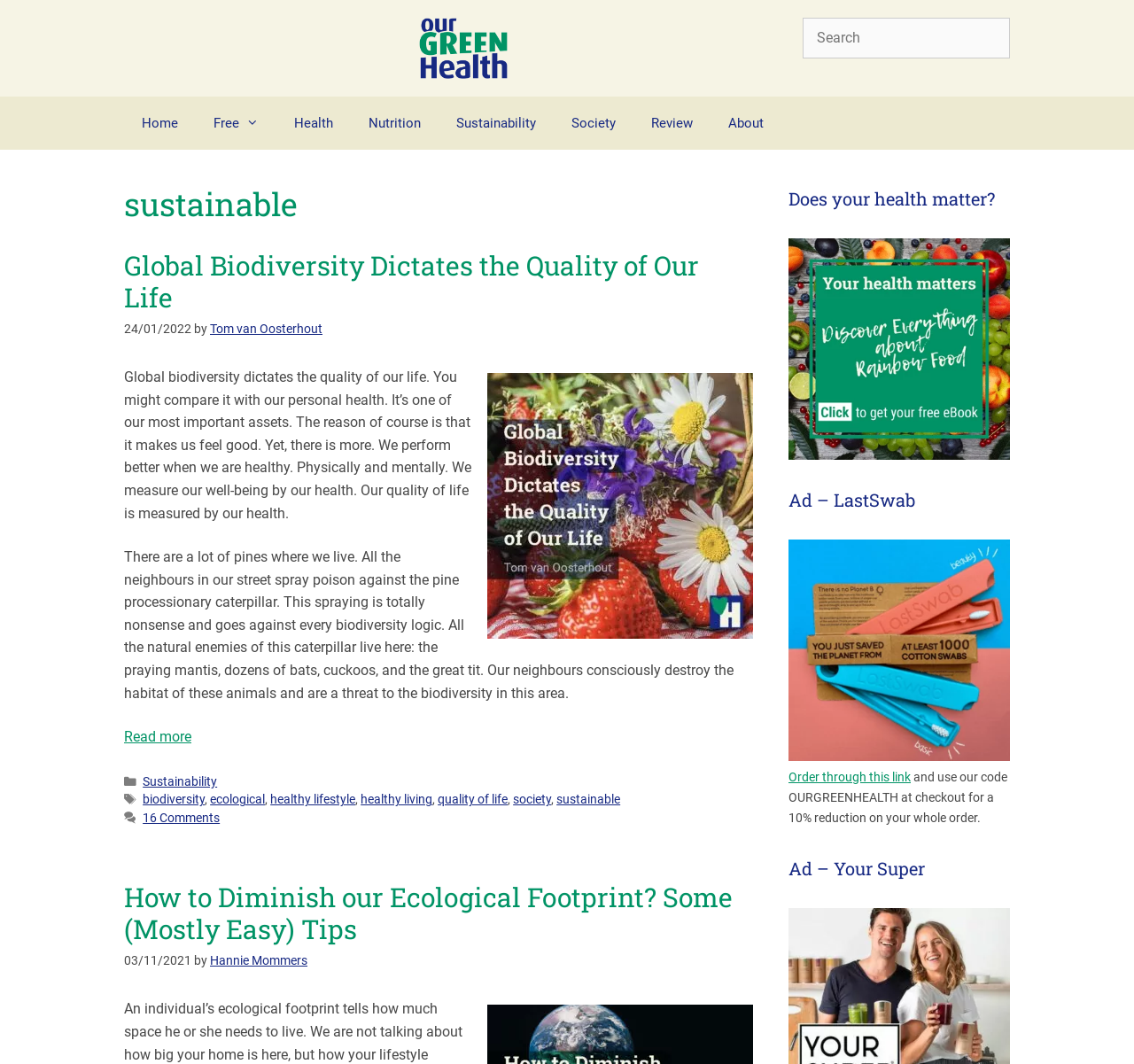Using the webpage screenshot and the element description Sustainability, determine the bounding box coordinates. Specify the coordinates in the format (top-left x, top-left y, bottom-right x, bottom-right y) with values ranging from 0 to 1.

[0.126, 0.728, 0.192, 0.741]